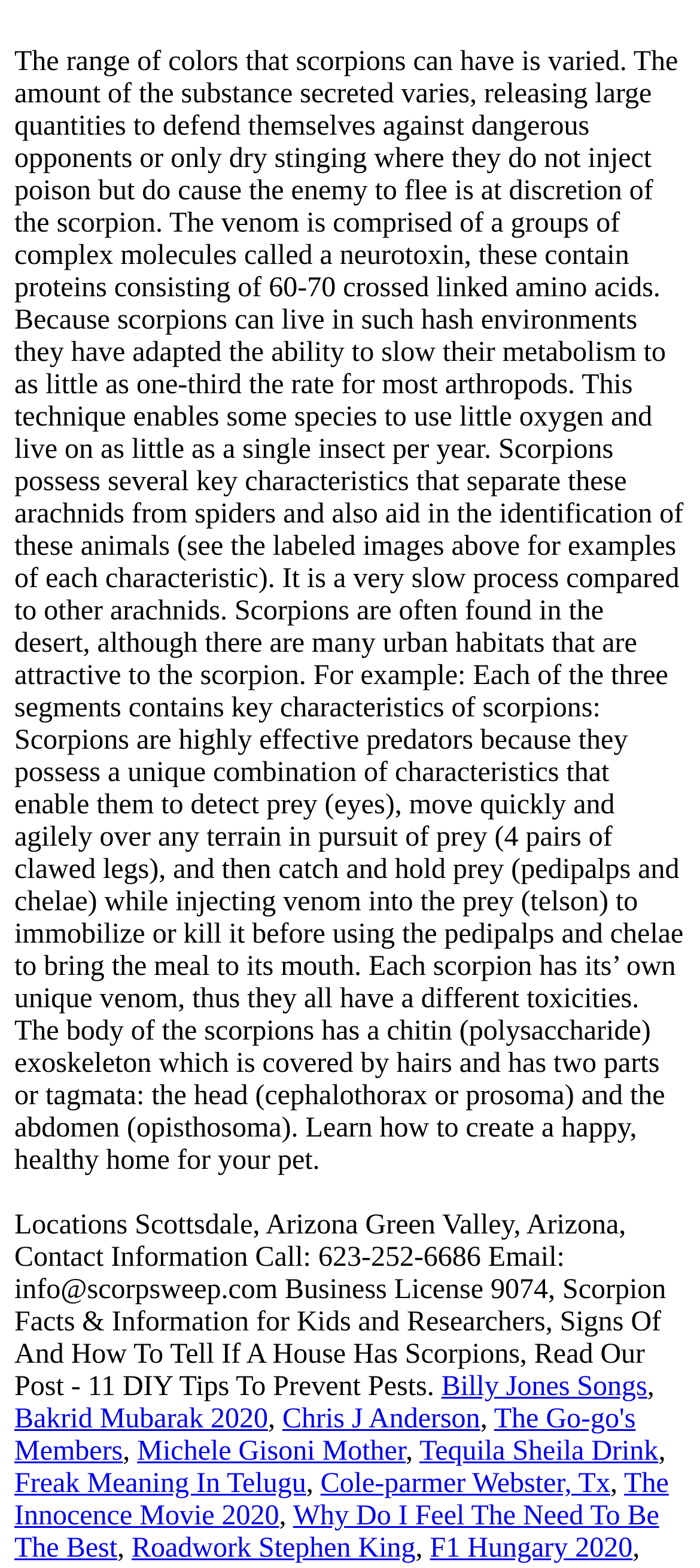Kindly provide the bounding box coordinates of the section you need to click on to fulfill the given instruction: "view Gallery".

None